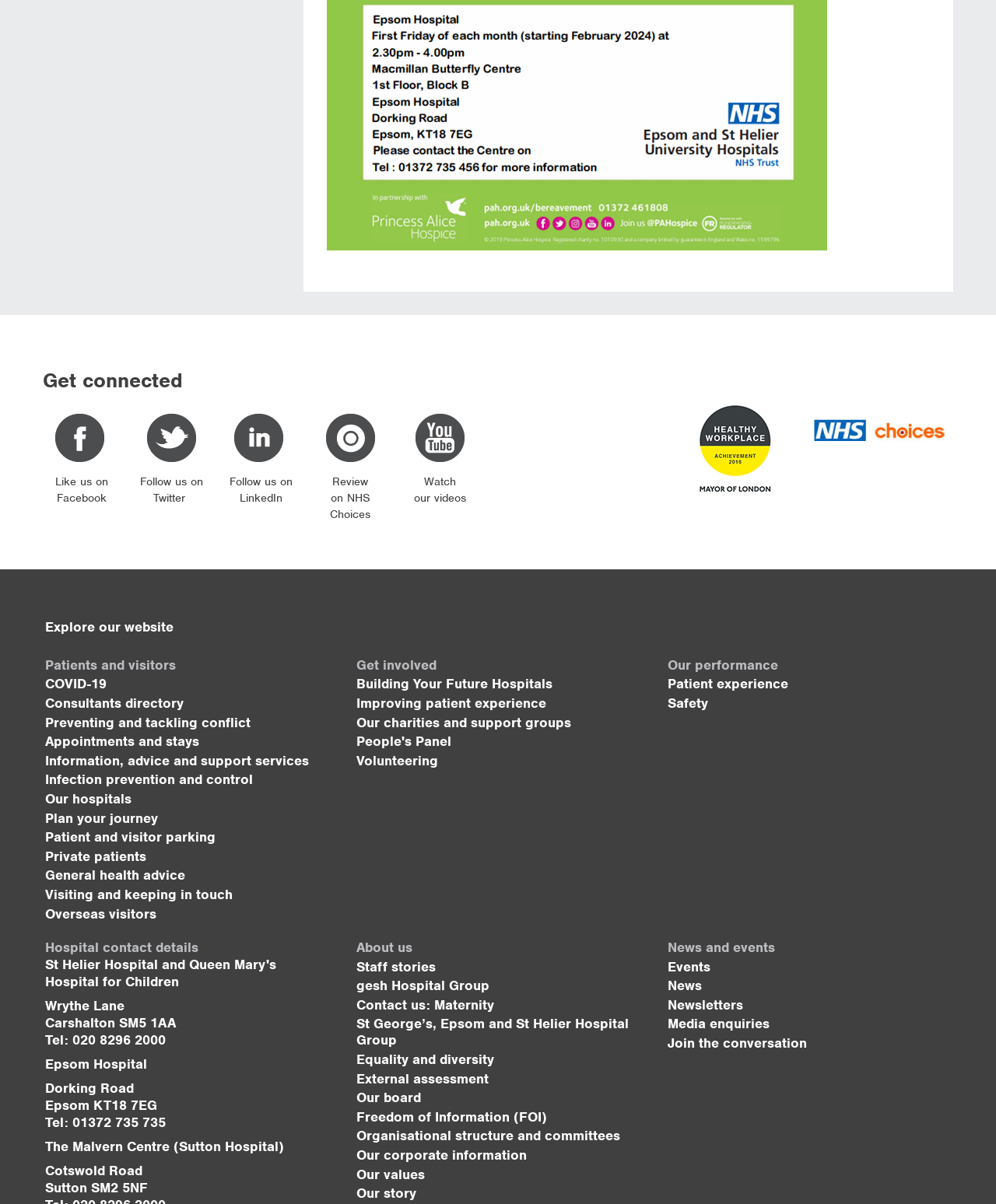Please determine the bounding box coordinates of the area that needs to be clicked to complete this task: 'Explore our website'. The coordinates must be four float numbers between 0 and 1, formatted as [left, top, right, bottom].

[0.045, 0.513, 0.955, 0.528]